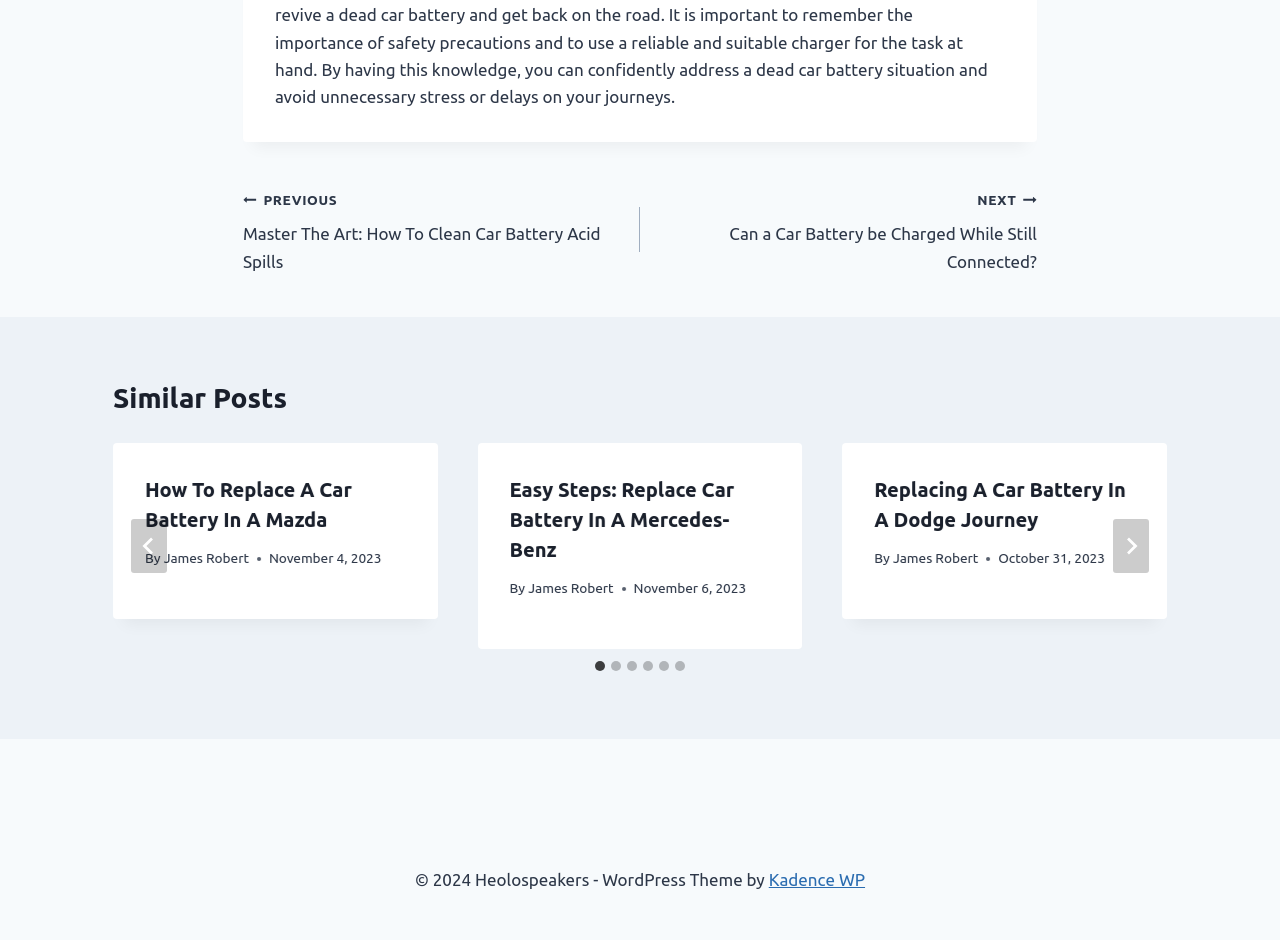Locate the bounding box coordinates of the clickable element to fulfill the following instruction: "Click the 'Go to last slide' button". Provide the coordinates as four float numbers between 0 and 1 in the format [left, top, right, bottom].

[0.102, 0.552, 0.13, 0.609]